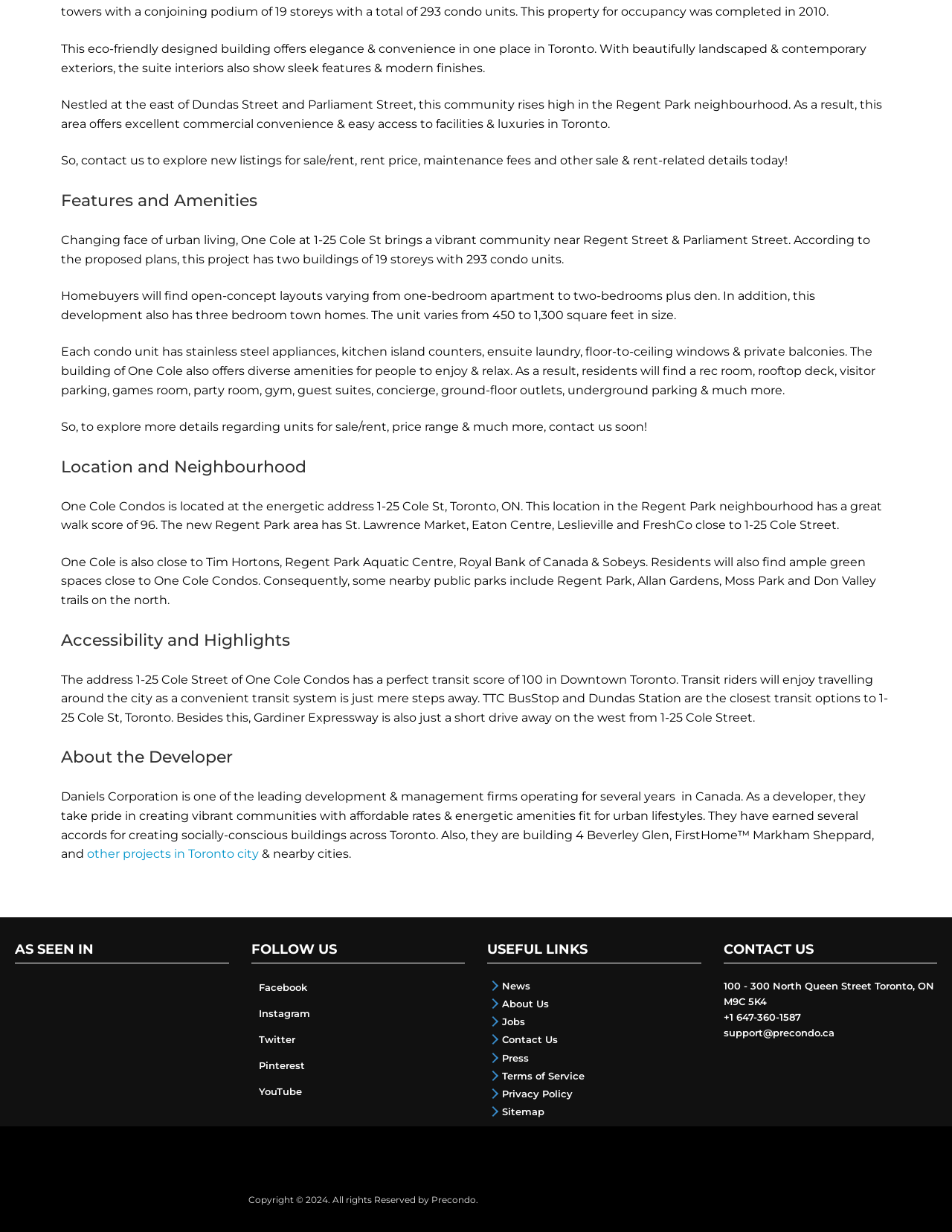Extract the bounding box coordinates for the HTML element that matches this description: "Privacy Policy". The coordinates should be four float numbers between 0 and 1, i.e., [left, top, right, bottom].

[0.527, 0.883, 0.602, 0.892]